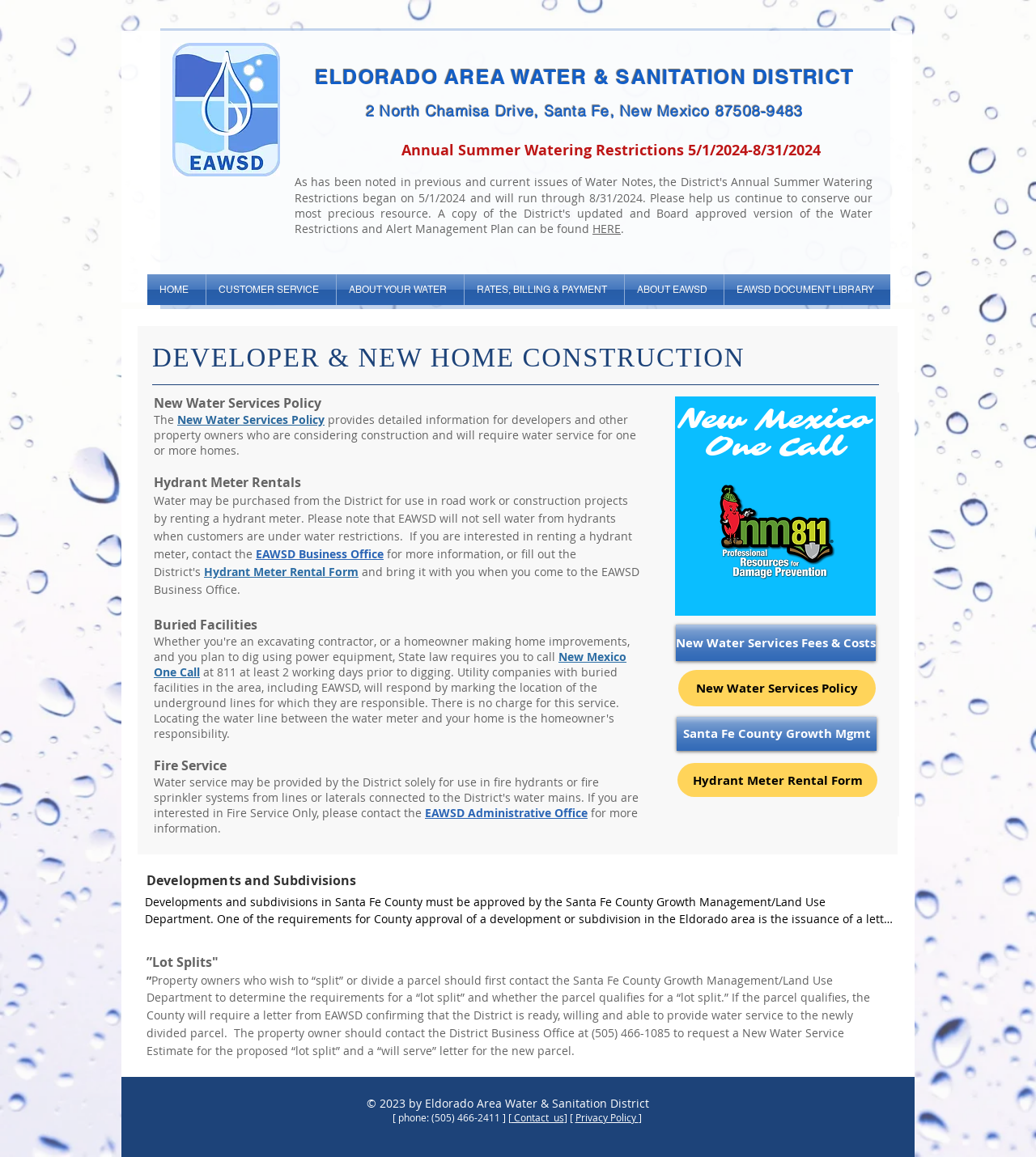Could you highlight the region that needs to be clicked to execute the instruction: "Contact 'EAWSD Business Office'"?

[0.247, 0.472, 0.37, 0.485]